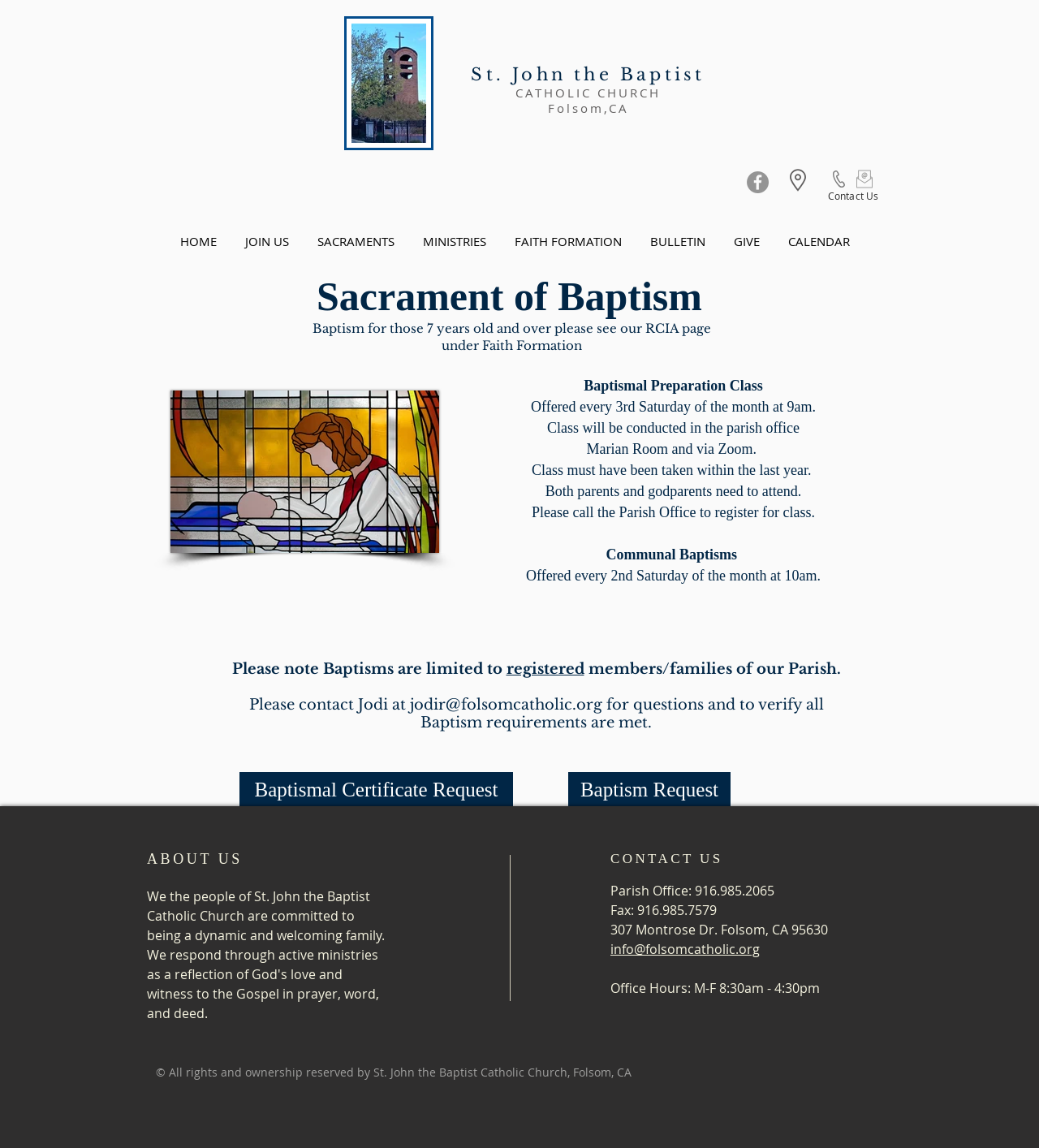Find the bounding box of the UI element described as: "JOIN US". The bounding box coordinates should be given as four float values between 0 and 1, i.e., [left, top, right, bottom].

[0.222, 0.203, 0.291, 0.217]